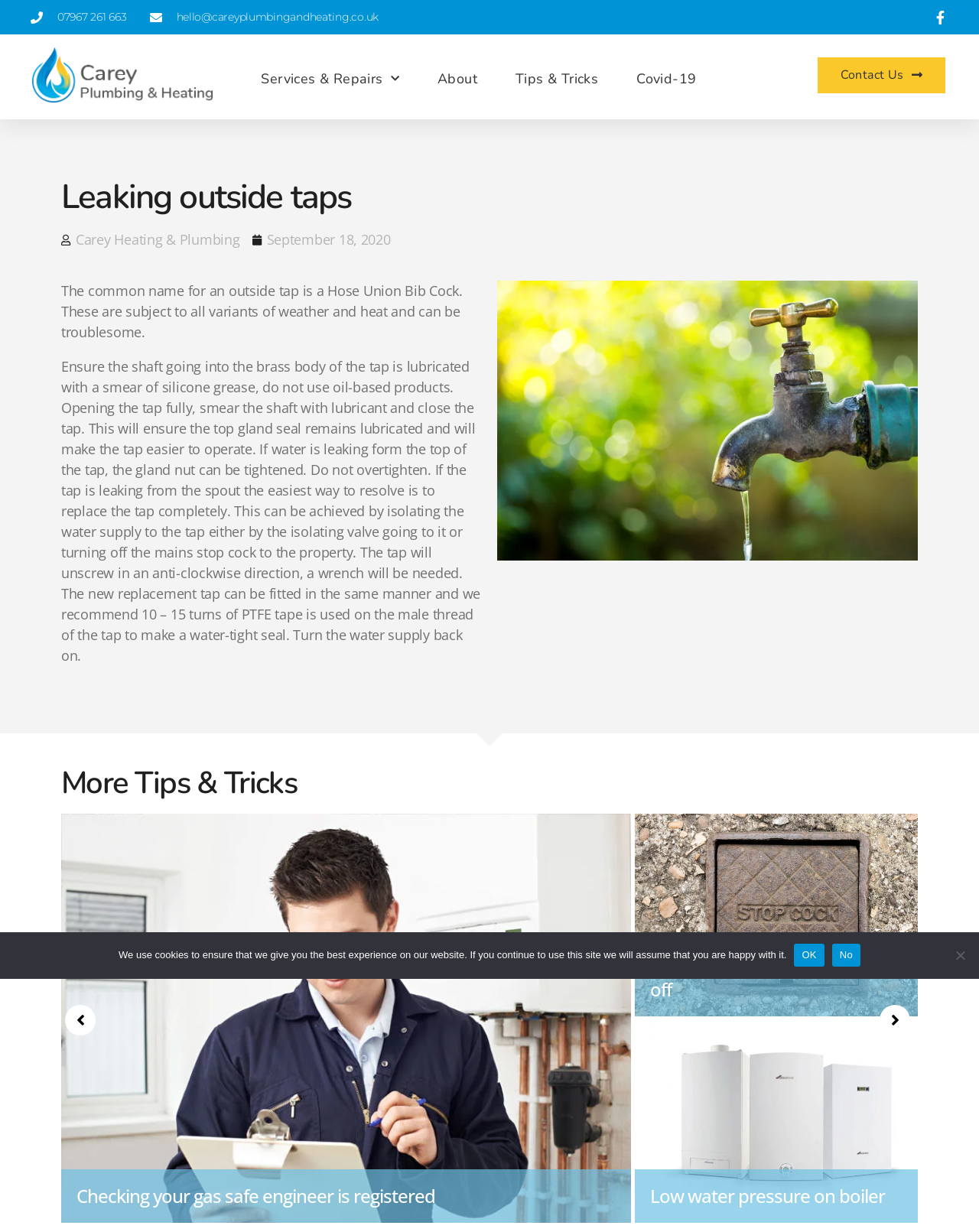Summarize the webpage with intricate details.

The webpage is about "Leaking Outside Taps" and is provided by Carey Heating and Plumbing. At the top left, there is a phone number "07967 261 663" and an email address "hello@careyplumbingandheating.co.uk". On the top right, there are several links to different sections of the website, including "Services & Repairs", "About", "Tips & Tricks", "Covid-19", and "Contact Us".

Below the top navigation bar, there is a heading "Leaking outside taps" followed by a link to the company name "Carey Heating & Plumbing" and a date "September 18, 2020". 

The main content of the webpage starts with a paragraph explaining what a Hose Union Bib Cock is and how it can be troublesome due to weather and heat. This is followed by a detailed guide on how to maintain and fix a leaking outside tap, including lubricating the shaft, tightening the gland nut, and replacing the tap if necessary.

To the right of the text, there is an image of an outside tap dripping. Below the image, there is a heading "More Tips & Tricks" followed by a section with three subheadings: "Checking your gas safe engineer is registered", "How to turn your water supply off", and "Low water pressure on boiler".

At the bottom of the page, there are navigation buttons "Previous slide" and "Next slide" for browsing through the content. A cookie notice dialog is also present at the bottom, informing users about the use of cookies on the website and providing options to accept or decline.